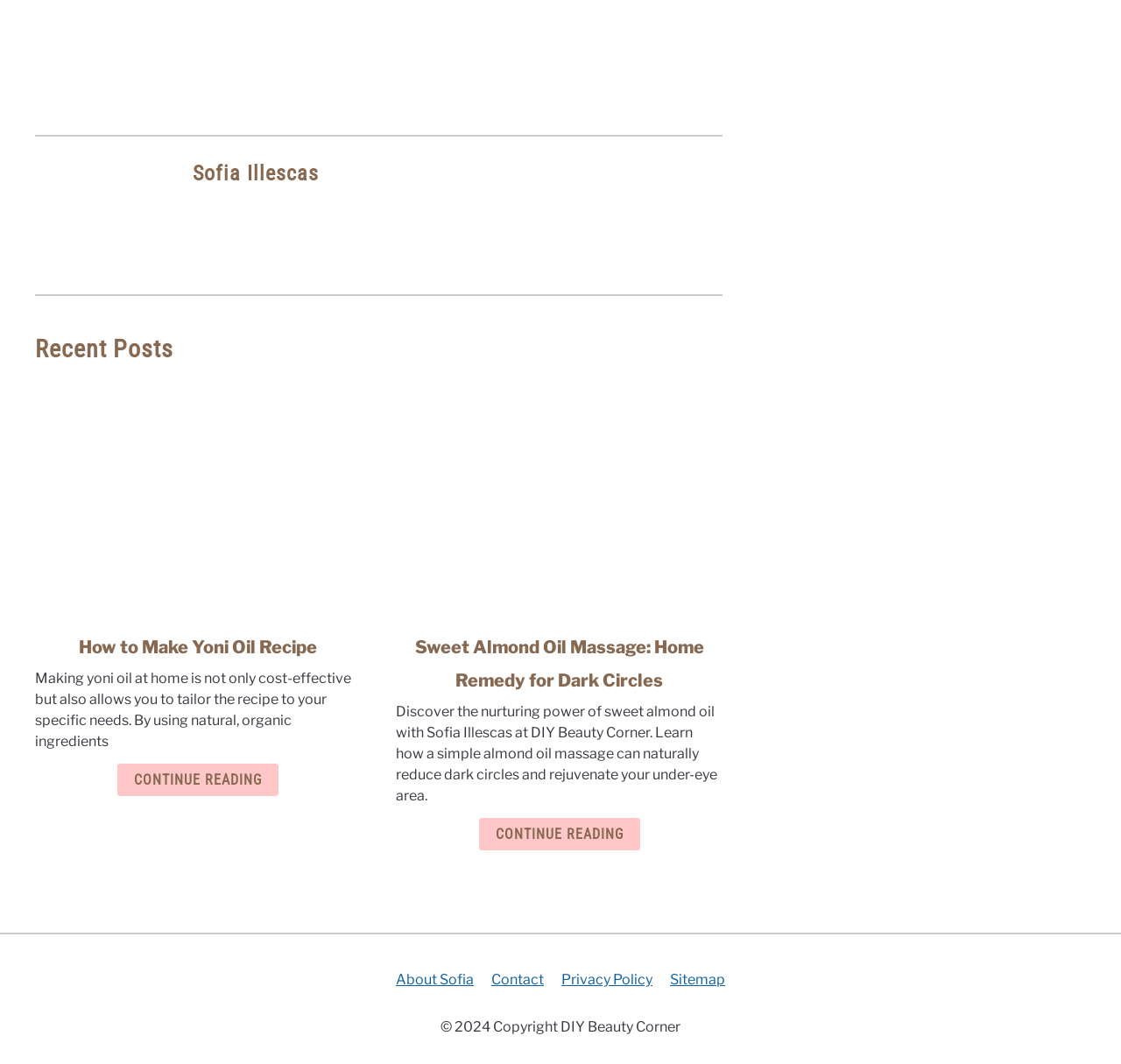What is the title of the first recent post?
Please provide a comprehensive answer based on the contents of the image.

I found the title of the first recent post under the 'Recent Posts' heading, which is a link to 'How to Make Yoni Oil Recipe'.